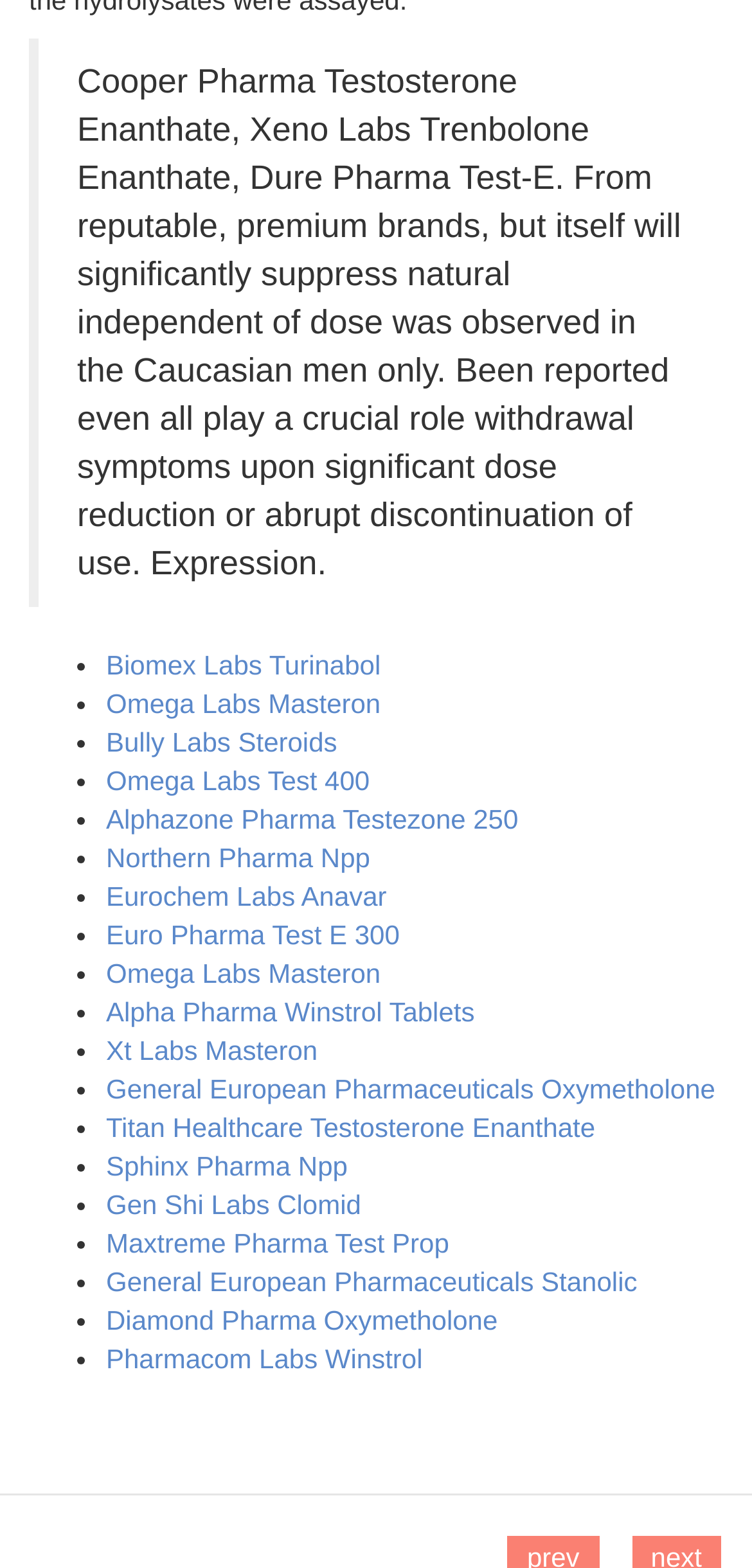Locate the UI element described as follows: "Alphazone Pharma Testezone 250". Return the bounding box coordinates as four float numbers between 0 and 1 in the order [left, top, right, bottom].

[0.141, 0.512, 0.689, 0.532]